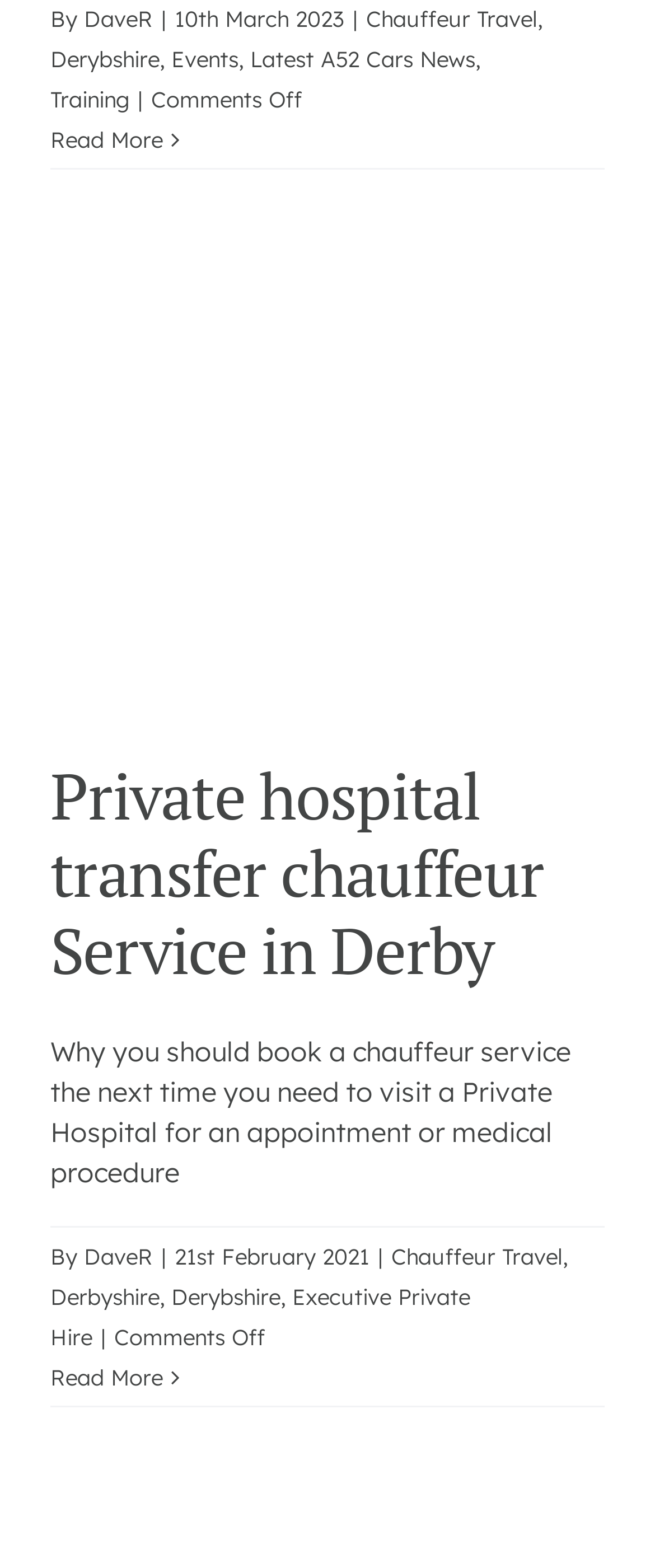Please specify the bounding box coordinates of the clickable region to carry out the following instruction: "Visit 'Private hospital transfer chauffeur Service in Derby'". The coordinates should be four float numbers between 0 and 1, in the format [left, top, right, bottom].

[0.077, 0.481, 0.83, 0.632]